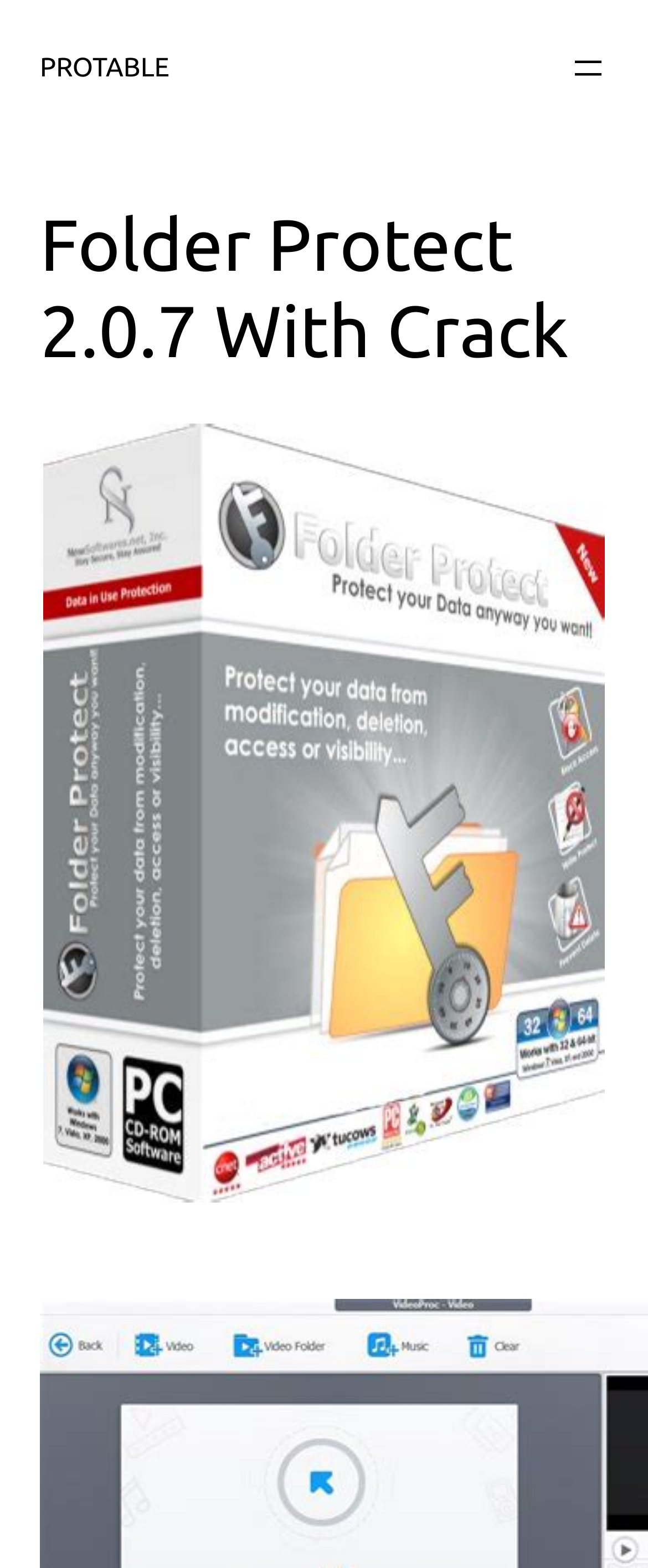Please determine the bounding box coordinates, formatted as (top-left x, top-left y, bottom-right x, bottom-right y), with all values as floating point numbers between 0 and 1. Identify the bounding box of the region described as: alt="Folder Protect 2.0.7 With Crack"

[0.067, 0.752, 0.933, 0.771]